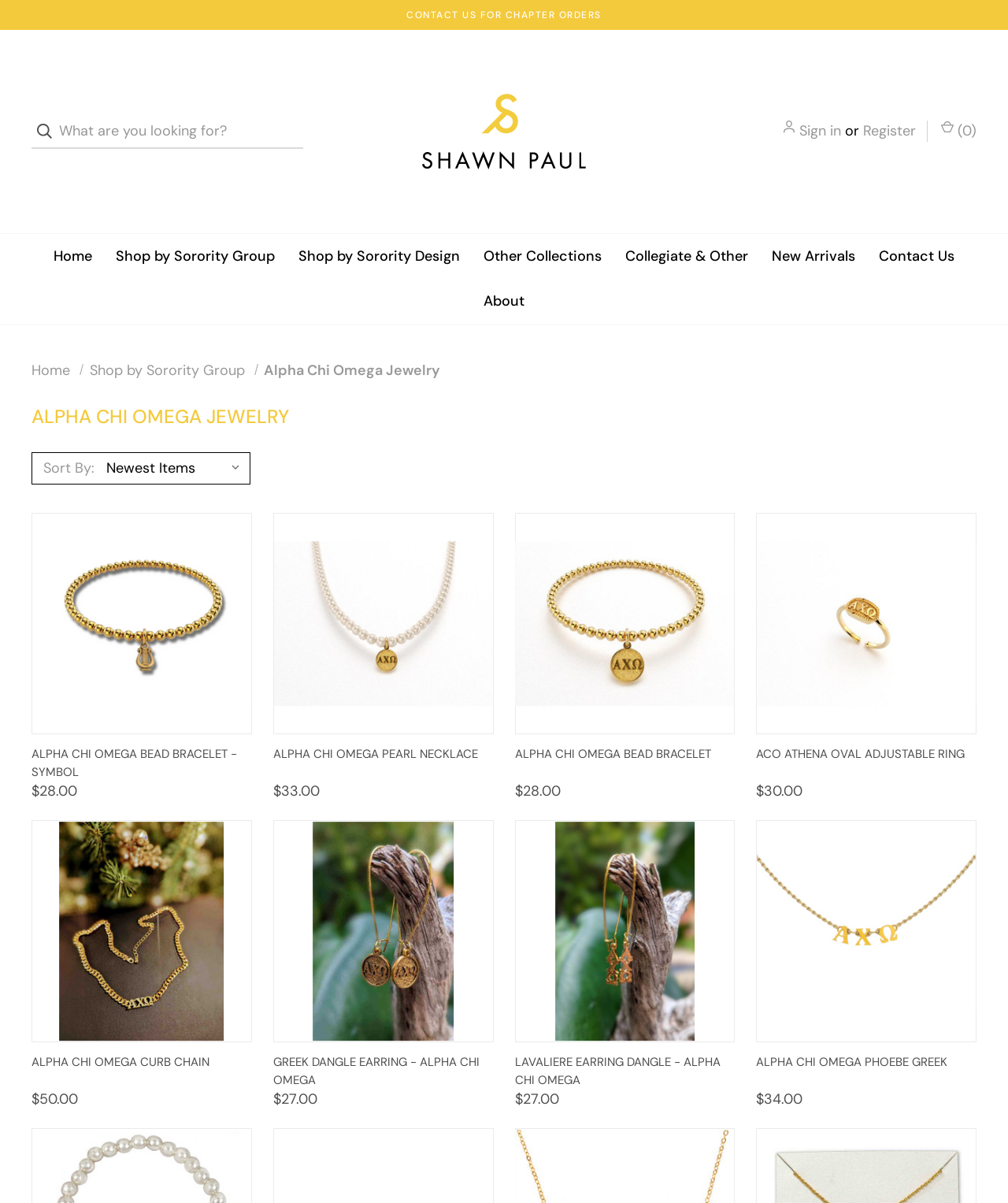Utilize the information from the image to answer the question in detail:
What is the type of jewelry that has a 'Quick View' option?

I analyzed the webpage and found that the 'Quick View' option is available for necklaces, such as the Alpha Chi Omega Pearl Necklace.